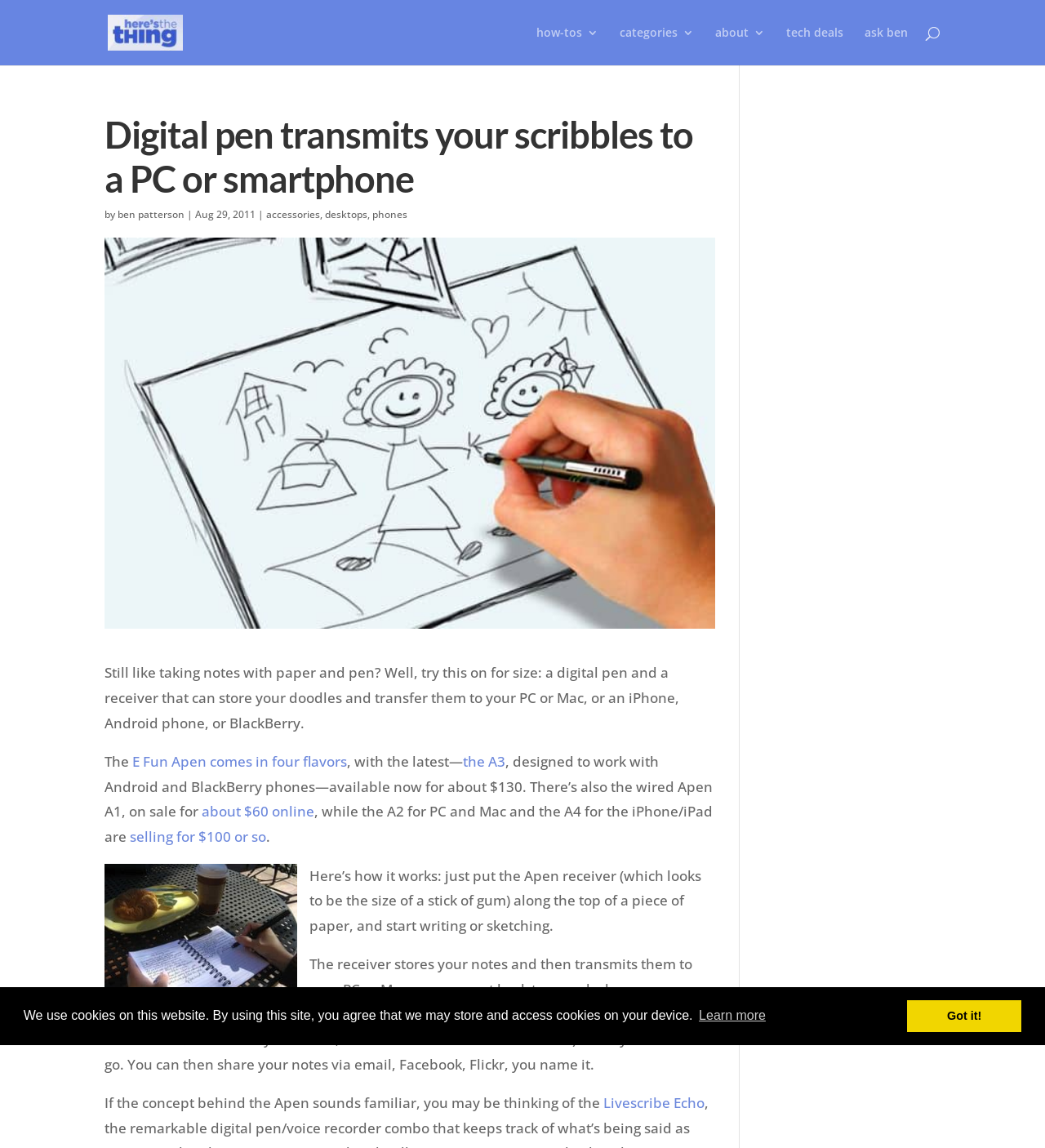Offer a detailed account of what is visible on the webpage.

This webpage is about a digital pen and receiver that can store and transfer handwritten notes to a PC, Mac, or smartphone. At the top of the page, there is a cookie consent dialog with a message and two buttons, "Learn more about cookies" and "Dismiss cookie message". 

Below the dialog, there is a heading that reads "Digital pen transmits your scribbles to a PC or smartphone" with an image next to it. The author's name, "ben patterson", and the date "Aug 29, 2011" are displayed below the heading. There are also several links to categories, including "accessories", "desktops", and "phones".

The main content of the page is a article about the digital pen and receiver. The text explains that the device can store handwritten notes and transfer them to a PC, Mac, or smartphone. There are four different models of the device, including the A3, which is designed for Android and BlackBerry phones, and the A4, which is designed for iPhone and iPad. The article also compares the device to a similar product, the Livescribe Echo.

There are several images on the page, including one that shows the digital pen and receiver in use. The page also has a search bar at the top and several links to other articles and categories.